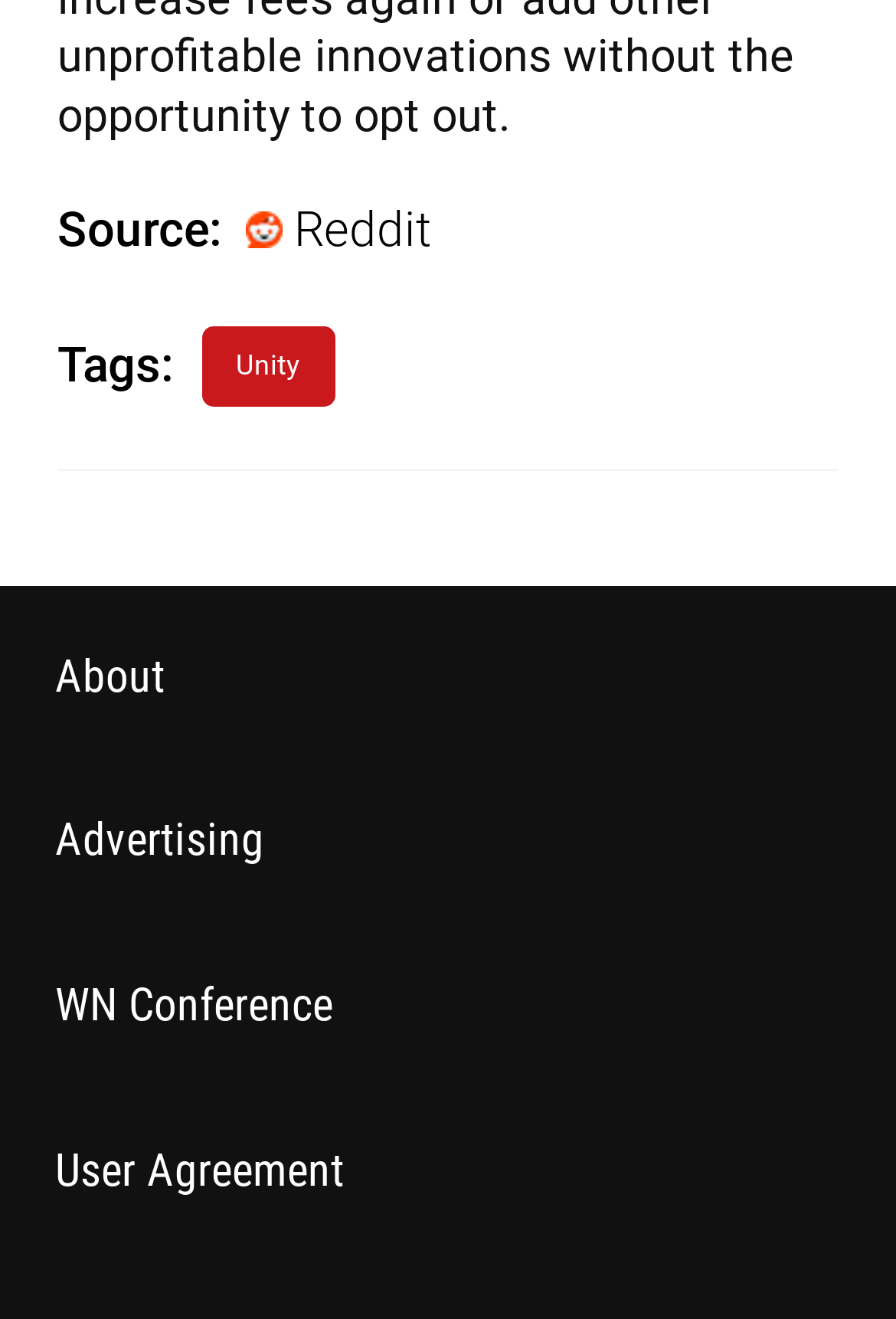Provide a one-word or one-phrase answer to the question:
What is the purpose of the 'WN Conference' link?

To access conference information